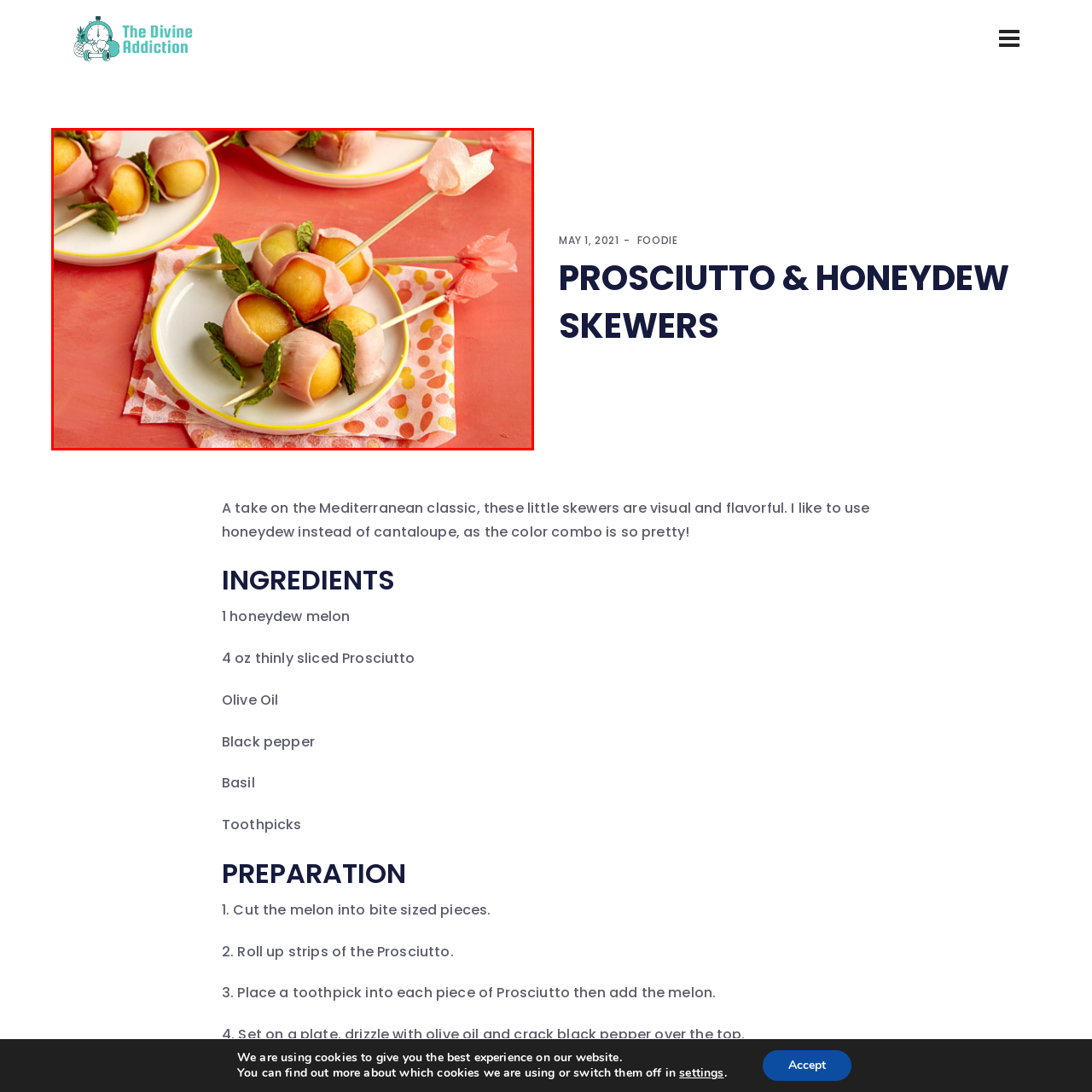Give a thorough account of what is shown in the red-encased segment of the image.

A beautifully arranged platter showcases prosciutto and honeydew melon skewers, a delightful interpretation of a Mediterranean classic. The skewers are artfully intertwined with vibrant honeydew balls wrapped in delicate slices of prosciutto, garnished with fresh mint leaves for a refreshing touch. This charming presentation sits on a bright, round plate with a playful yellow rim, set against a cheerful coral background. A patterned napkin adds a whimsical element, complementing the colorful display. These skewers, perfect for a light appetizer or a summer gathering, exemplify a harmonious blend of flavors and aesthetics.